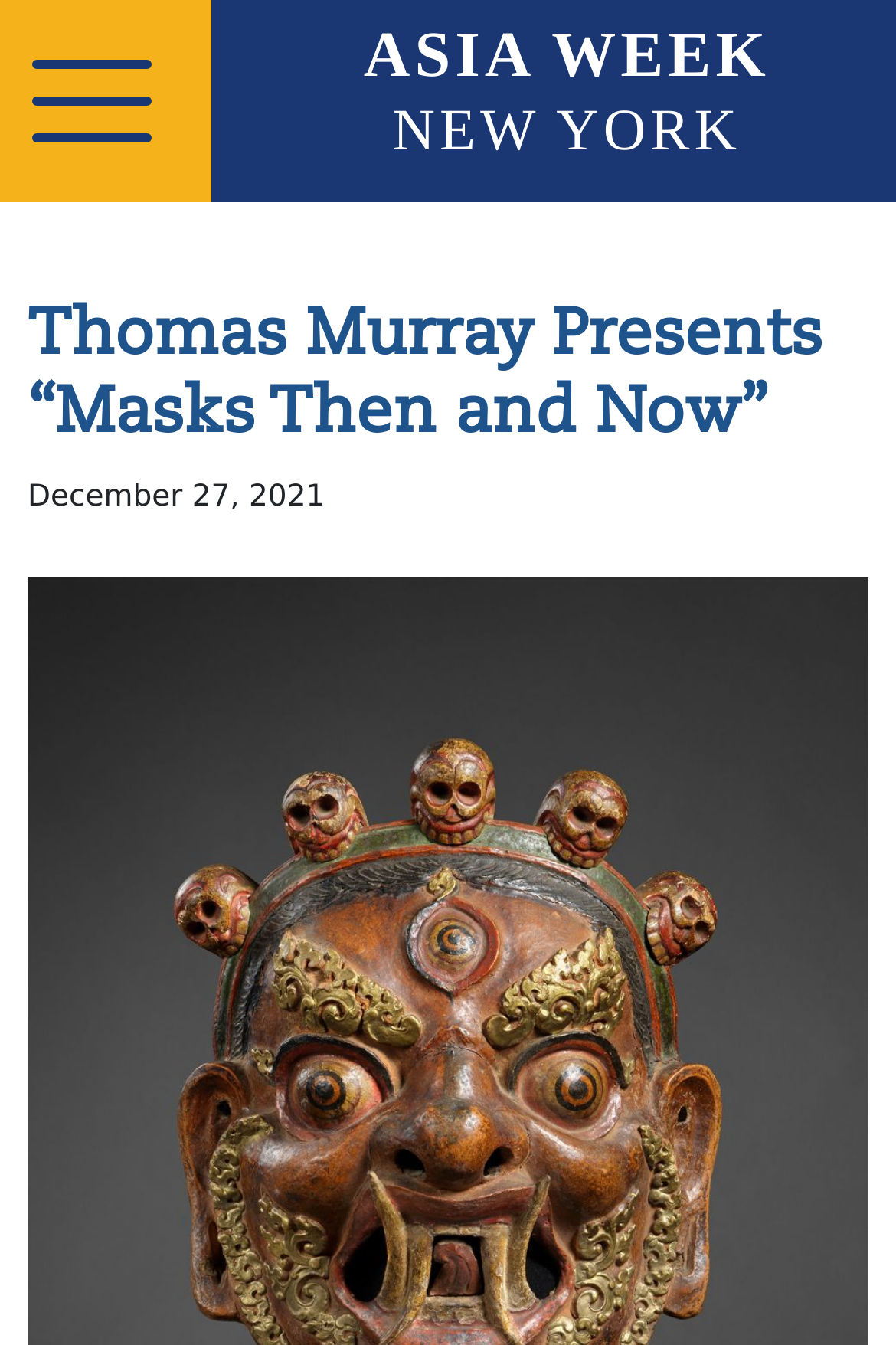What is the title of the presentation? Using the information from the screenshot, answer with a single word or phrase.

Masks Then and Now